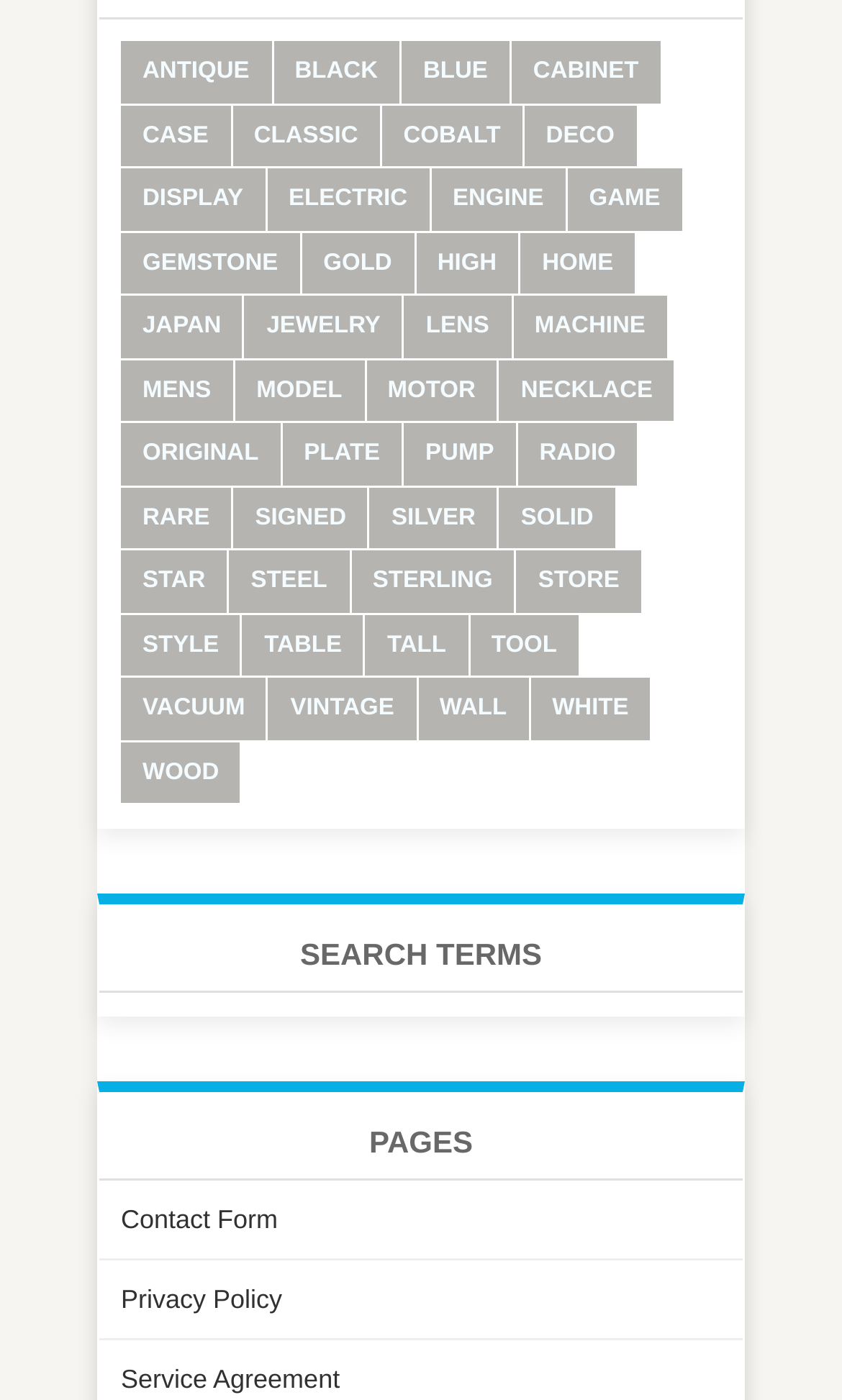Based on the element description Service Agreement, identify the bounding box coordinates for the UI element. The coordinates should be in the format (top-left x, top-left y, bottom-right x, bottom-right y) and within the 0 to 1 range.

[0.144, 0.974, 0.404, 0.996]